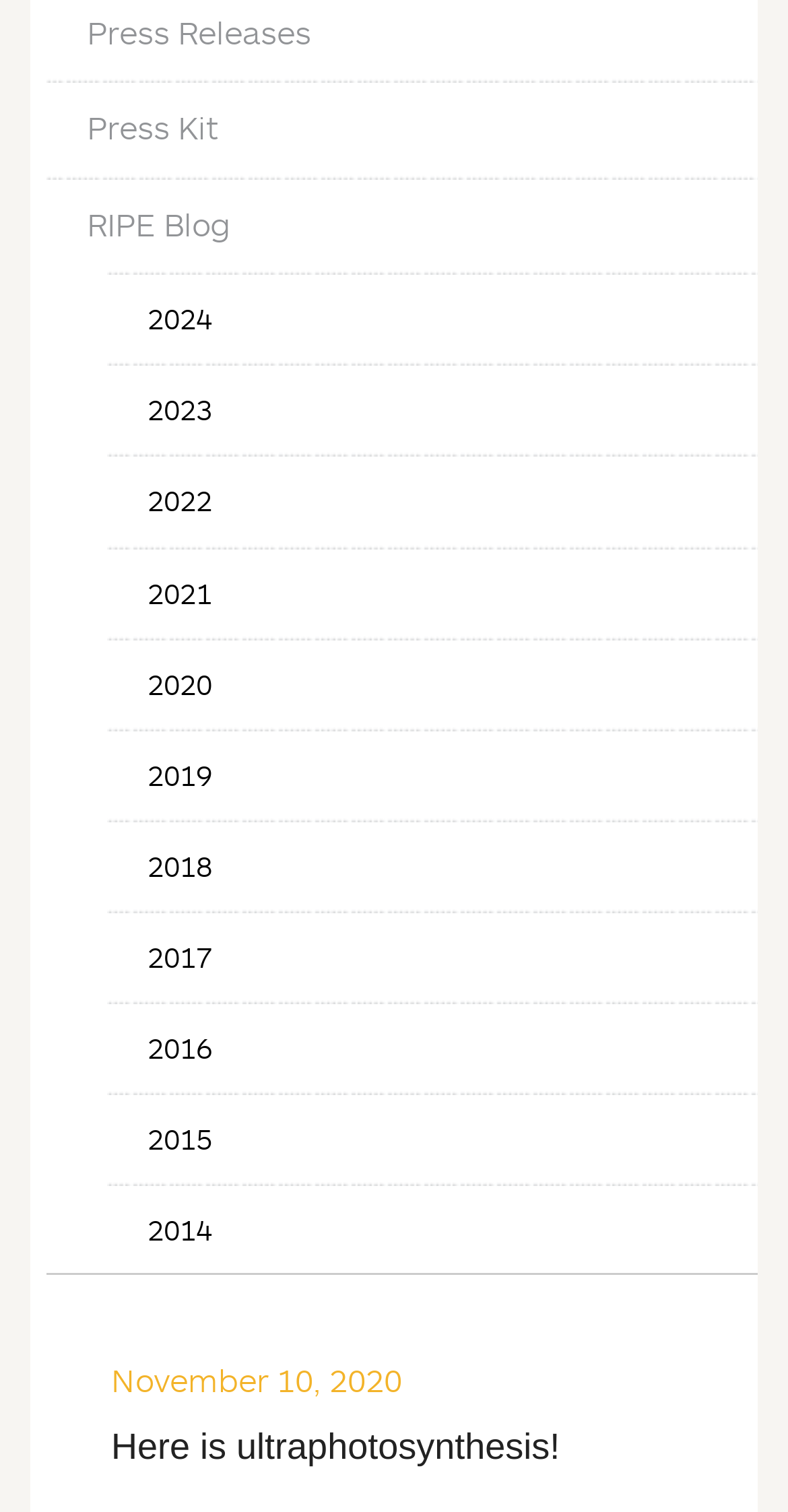Given the description "2014", determine the bounding box of the corresponding UI element.

[0.136, 0.784, 0.982, 0.842]